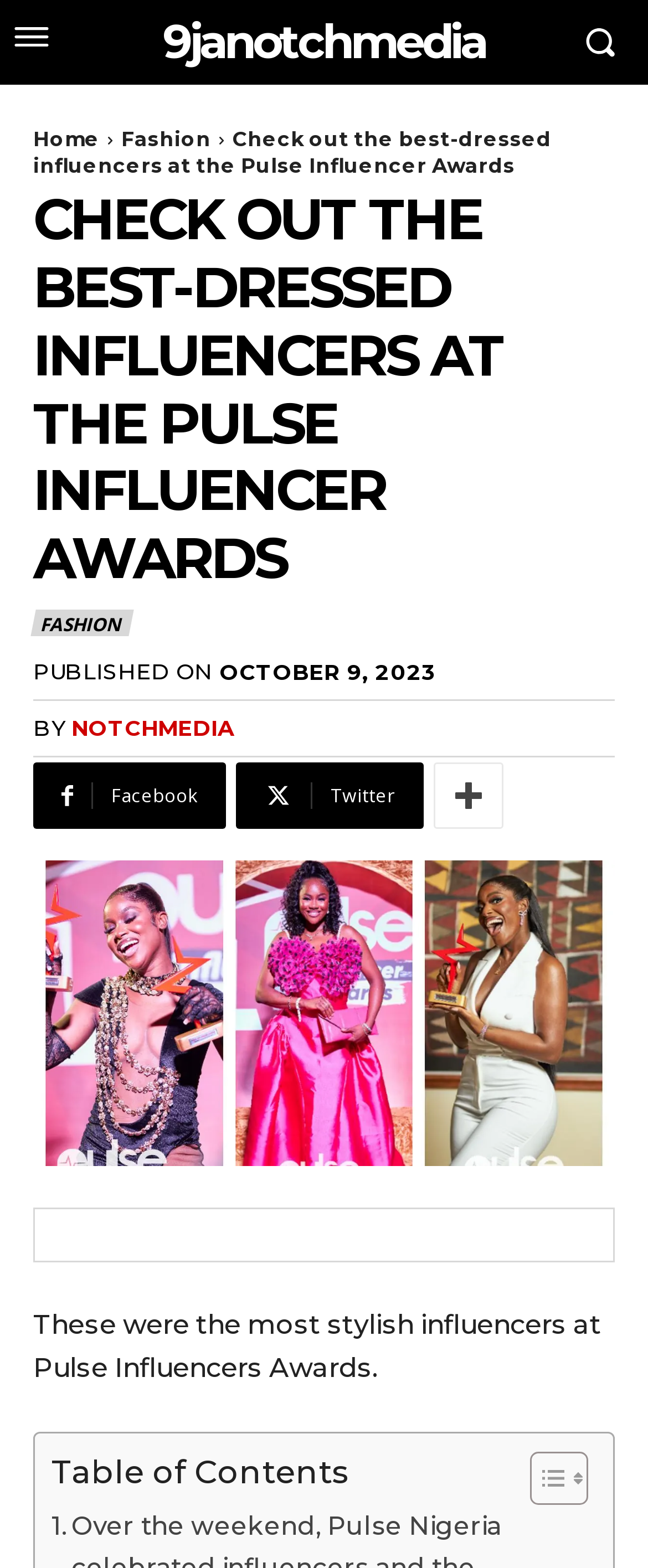What is the name of the author?
Respond to the question with a single word or phrase according to the image.

NOTCHMEDIA